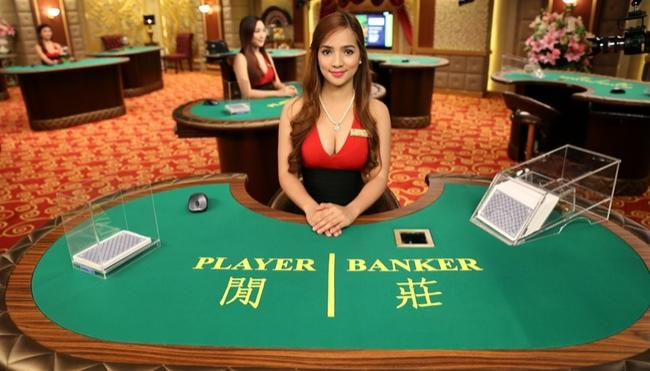How many dealers are visible in the image?
Please answer using one word or phrase, based on the screenshot.

Two